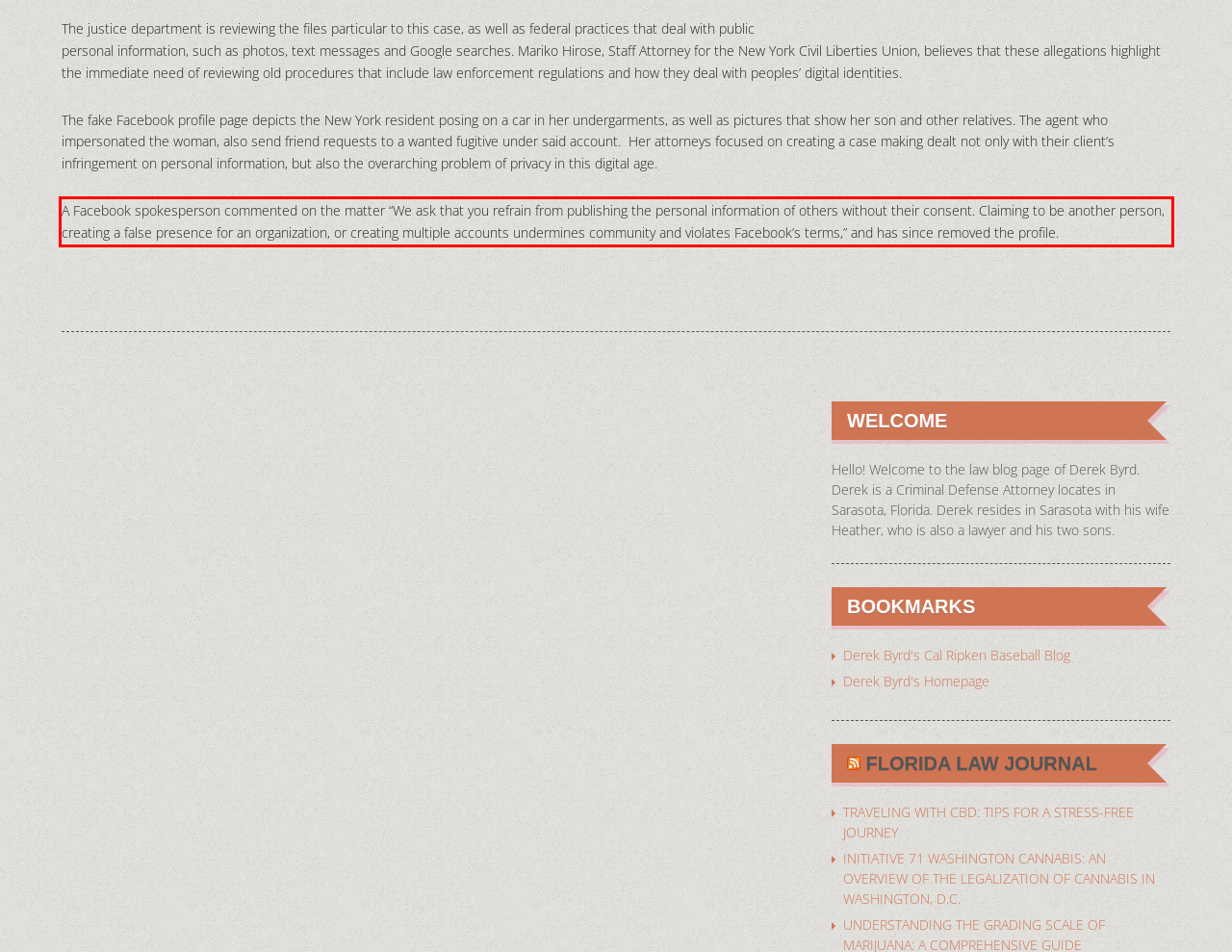You are provided with a screenshot of a webpage that includes a UI element enclosed in a red rectangle. Extract the text content inside this red rectangle.

A Facebook spokesperson commented on the matter “We ask that you refrain from publishing the personal information of others without their consent. Claiming to be another person, creating a false presence for an organization, or creating multiple accounts undermines community and violates Facebook’s terms,” and has since removed the profile.